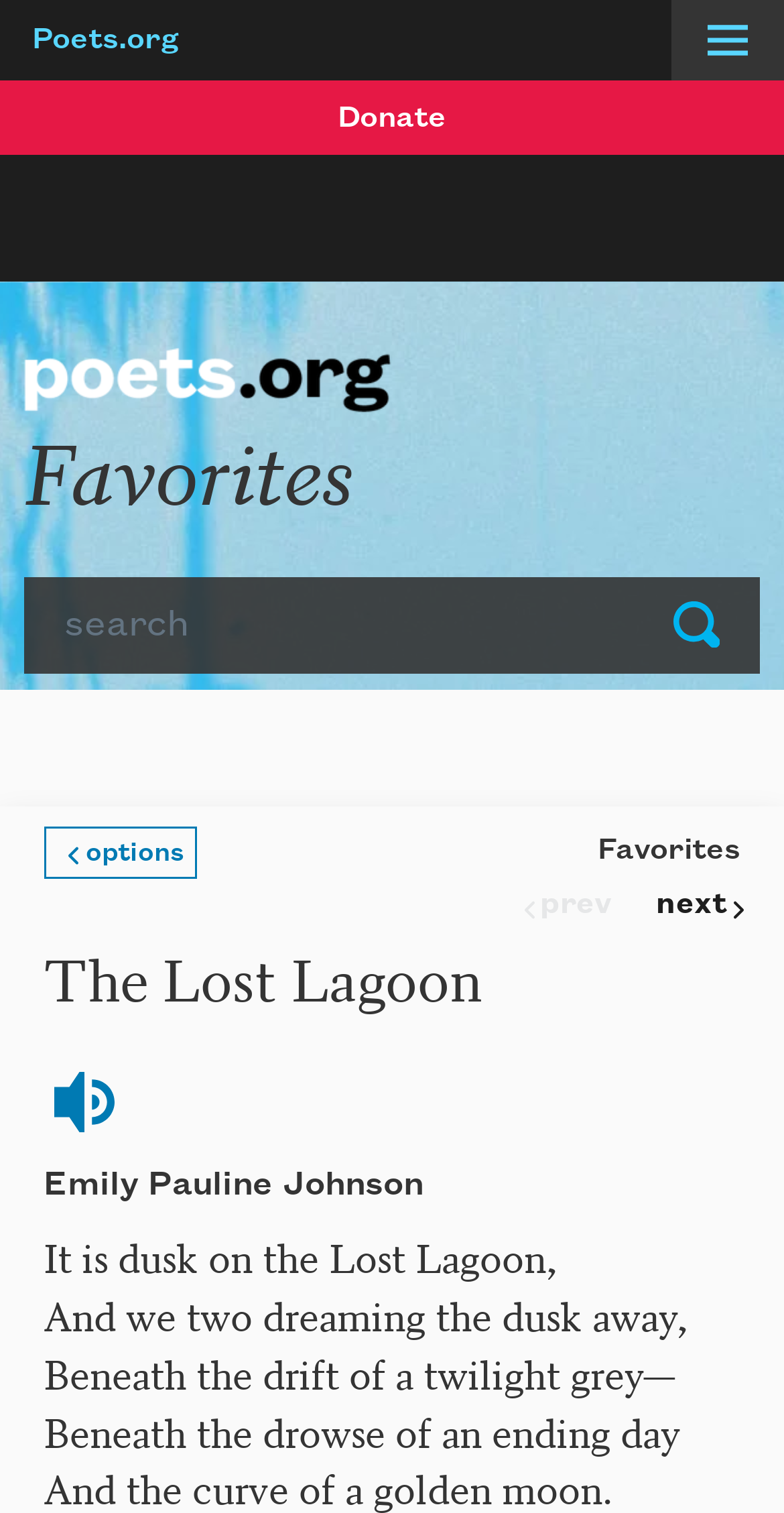Can you find the bounding box coordinates for the UI element given this description: "options"? Provide the coordinates as four float numbers between 0 and 1: [left, top, right, bottom].

[0.055, 0.546, 0.251, 0.581]